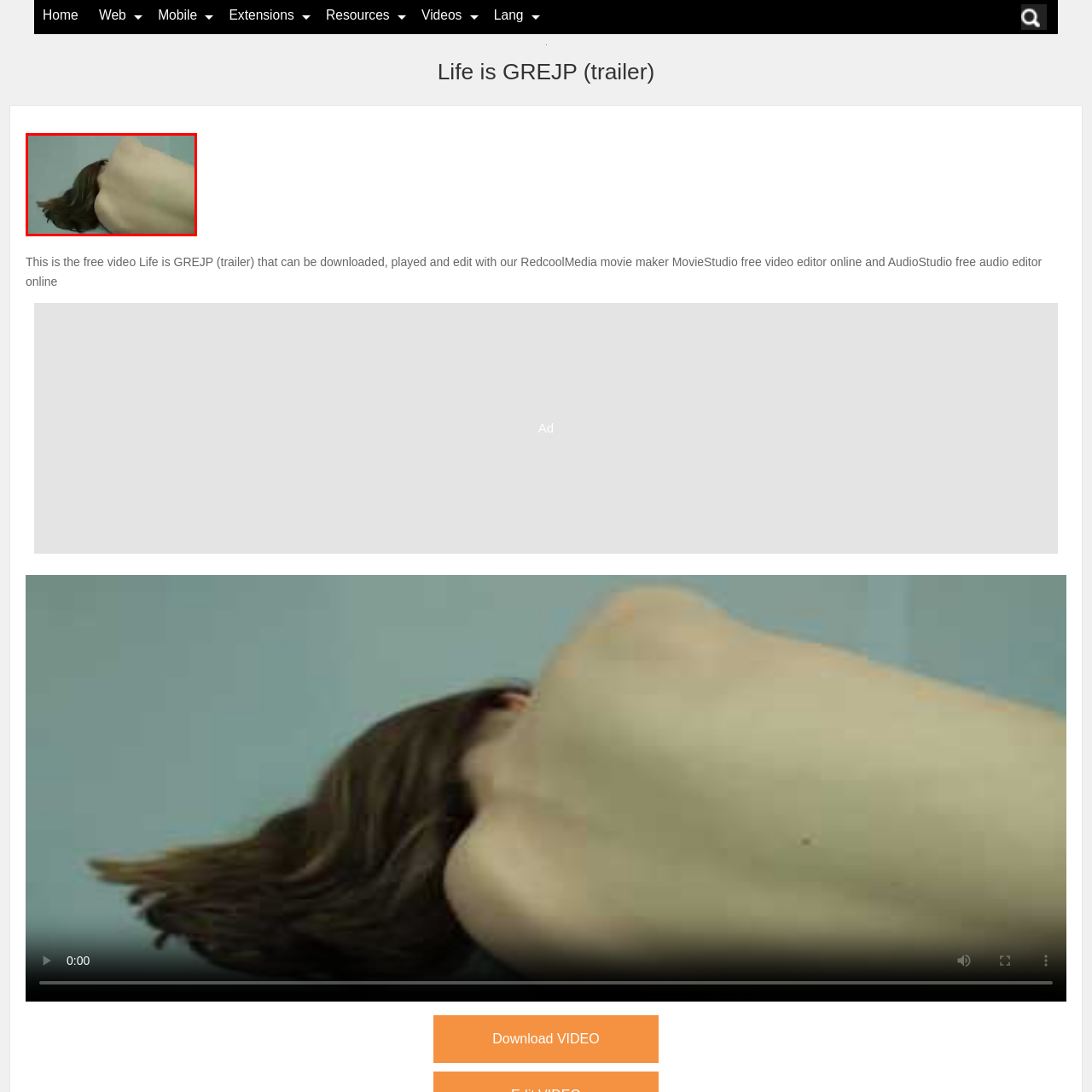What is the purpose of the image?
Assess the image contained within the red bounding box and give a detailed answer based on the visual elements present in the image.

The caption states that the image is part of the promotional material for the film 'Life is GREJP', and it is likely intended to evoke emotion or intrigue, aligning with the theme of the trailer for the movie, which suggests that the image is meant to capture the viewer's attention and interest.